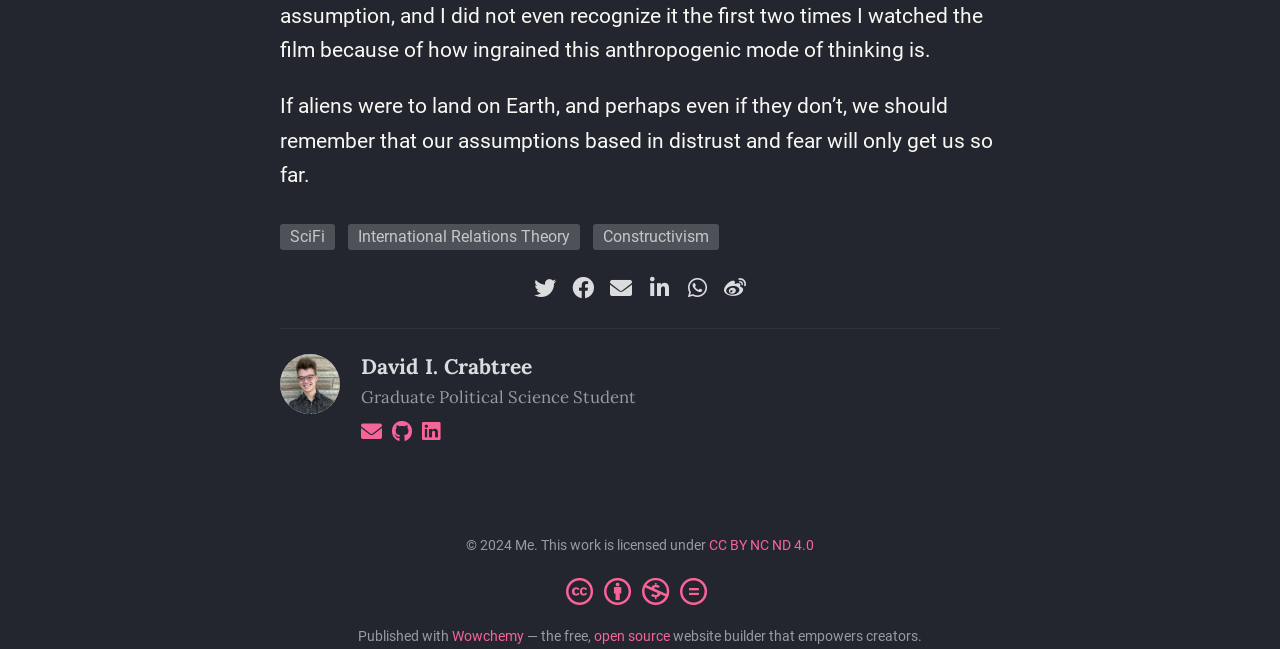Please identify the bounding box coordinates of the element that needs to be clicked to perform the following instruction: "Check the license information".

[0.554, 0.827, 0.636, 0.852]